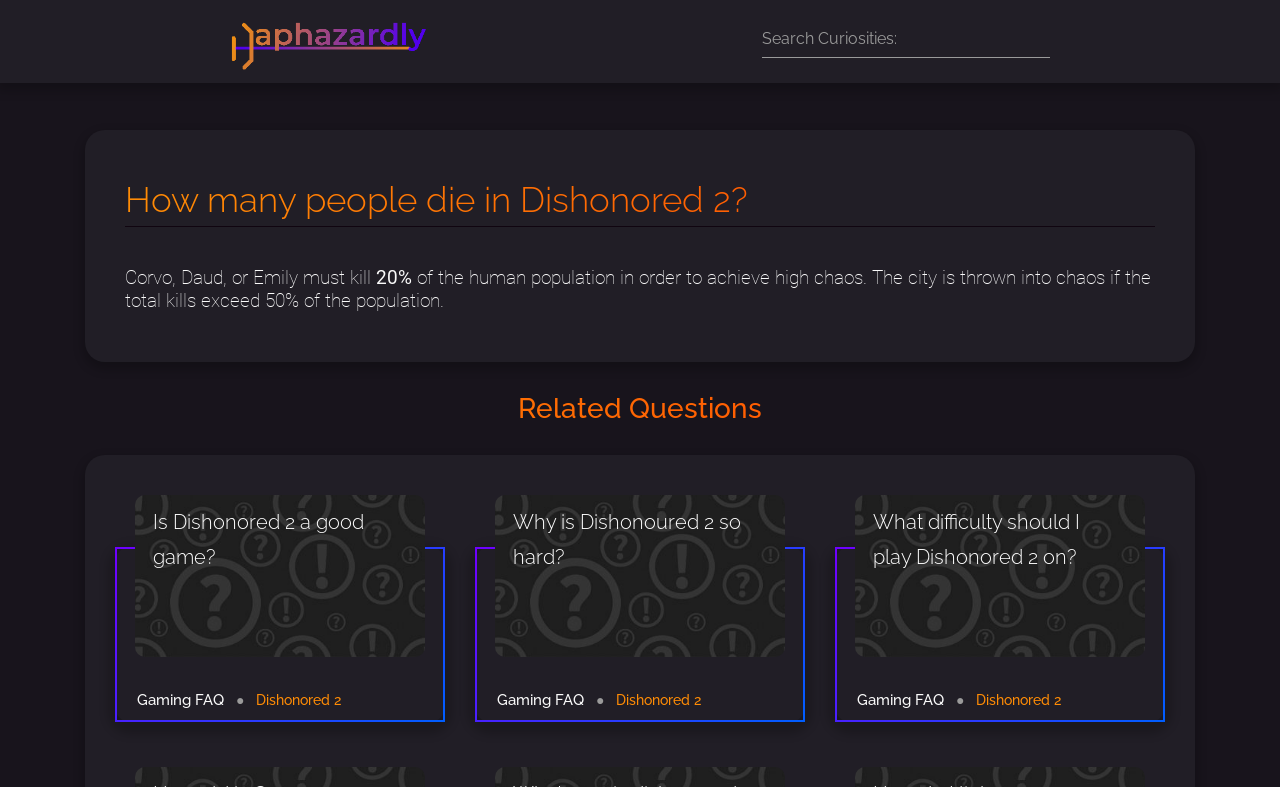From the image, can you give a detailed response to the question below:
What is the minimum percentage of the human population that Corvo, Daud, or Emily must kill?

According to the text, 'Corvo, Daud, or Emily must kill 20% of the human population in order to achieve high chaos.' This indicates that 20% is the minimum percentage required to achieve high chaos.